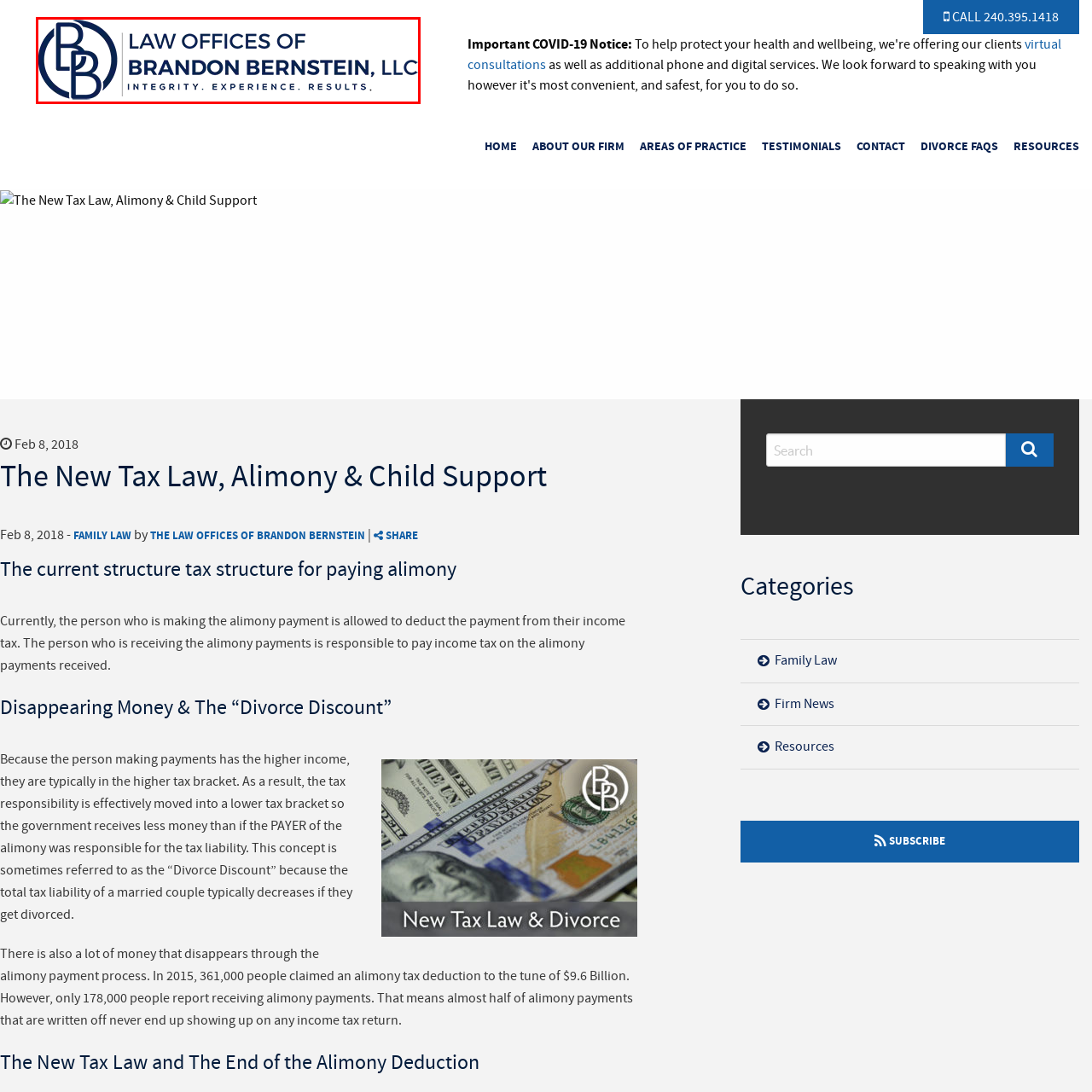What are the intertwined initials in the logo?
Observe the image within the red bounding box and formulate a detailed response using the visual elements present.

The caption describes the logo as featuring the initials 'BB' intertwined in a bold style, signifying a strong legal identity.